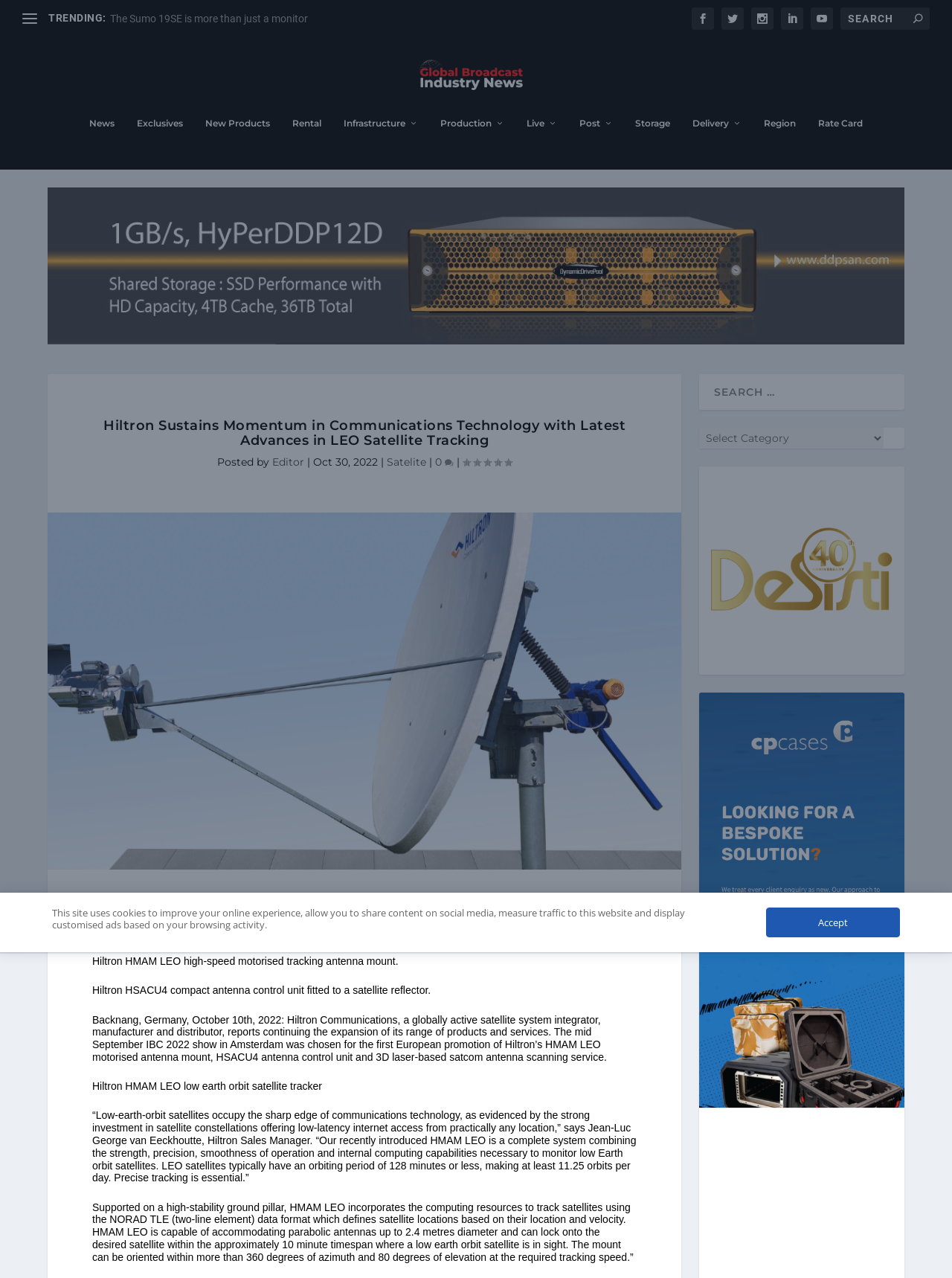Show the bounding box coordinates of the element that should be clicked to complete the task: "Click on trending news".

[0.051, 0.01, 0.111, 0.019]